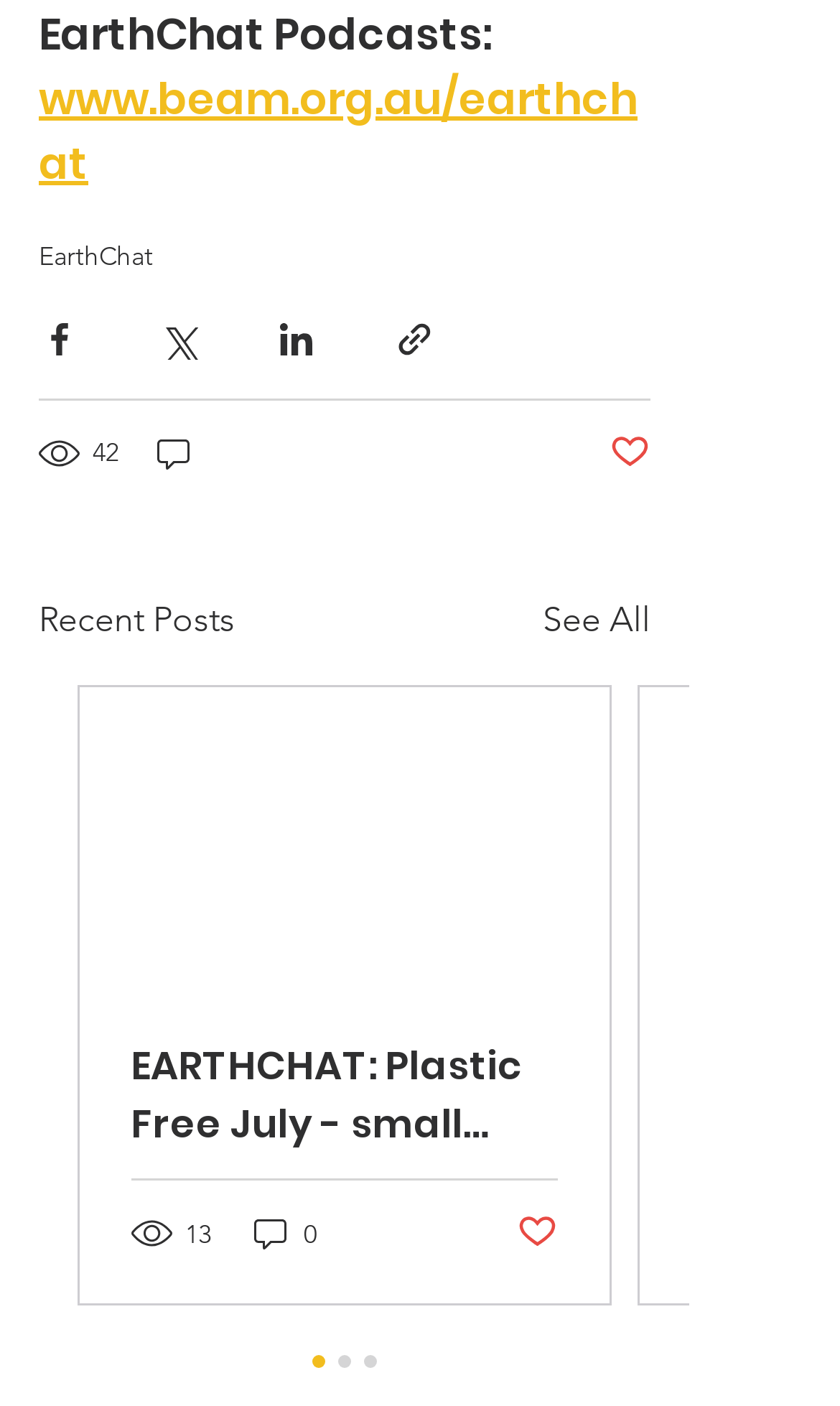Please provide the bounding box coordinates for the element that needs to be clicked to perform the following instruction: "Click the Post not marked as liked button". The coordinates should be given as four float numbers between 0 and 1, i.e., [left, top, right, bottom].

[0.726, 0.306, 0.774, 0.338]